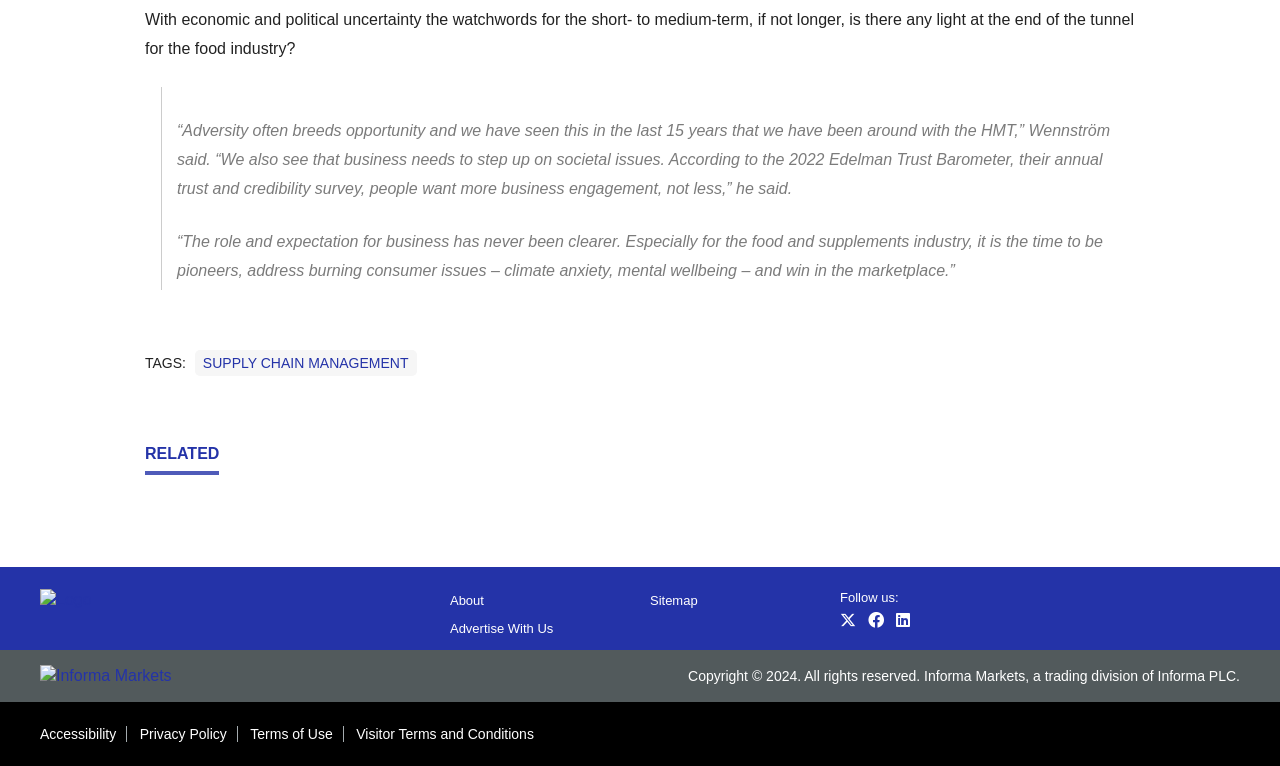Please locate the bounding box coordinates of the element that should be clicked to complete the given instruction: "Follow on Twitter".

[0.656, 0.799, 0.673, 0.822]